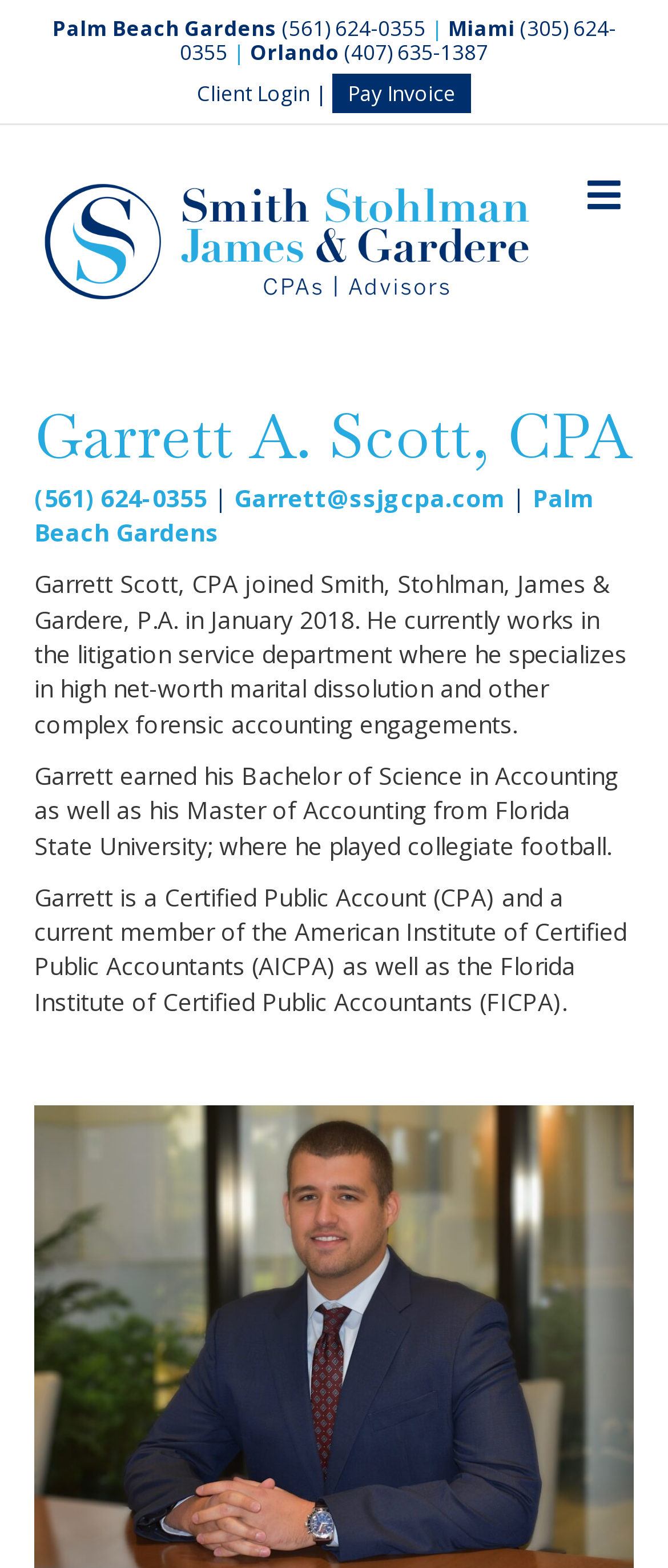Please identify the bounding box coordinates of the element's region that needs to be clicked to fulfill the following instruction: "Call the phone number (561) 624-0355". The bounding box coordinates should consist of four float numbers between 0 and 1, i.e., [left, top, right, bottom].

[0.422, 0.009, 0.637, 0.027]